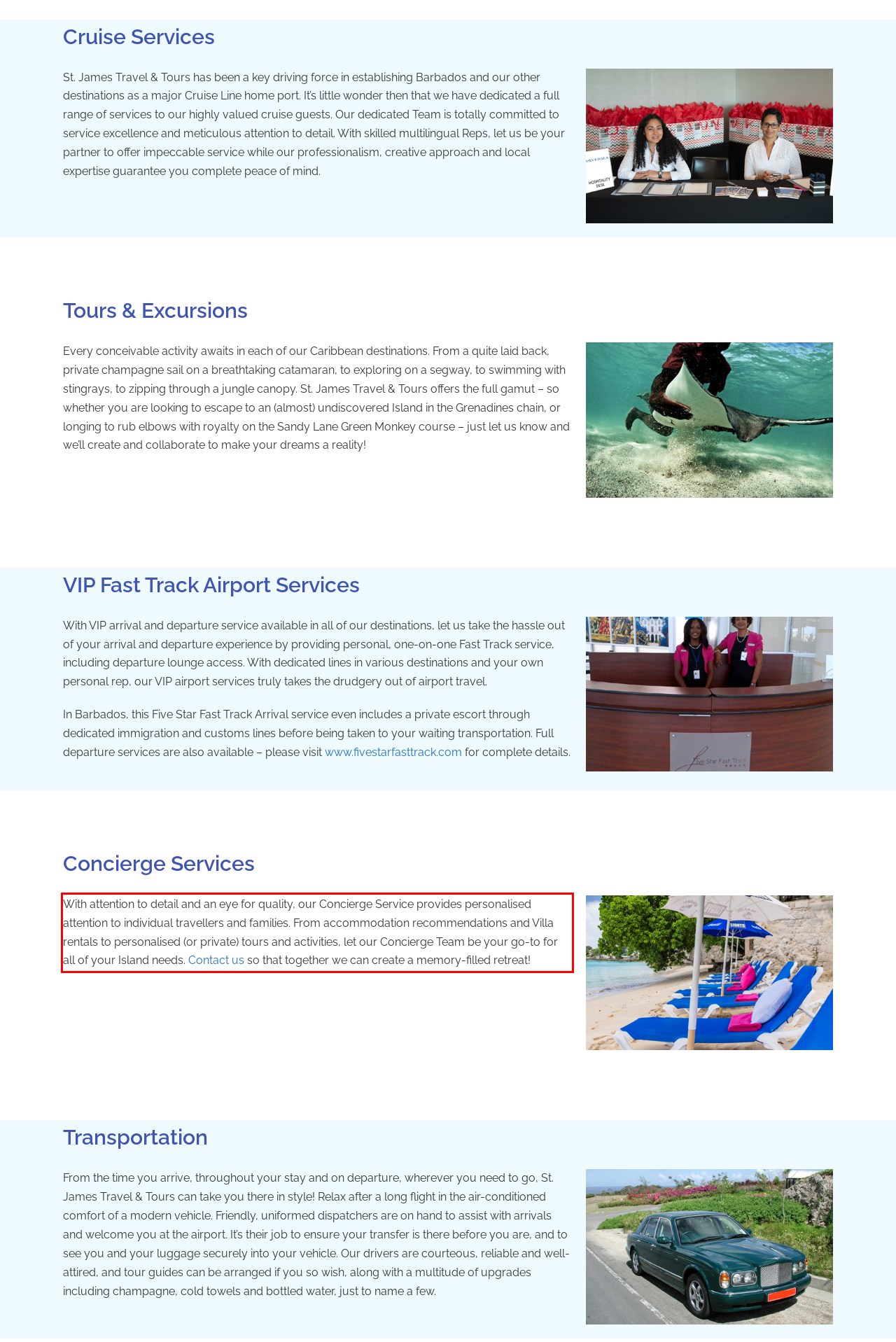Given a webpage screenshot with a red bounding box, perform OCR to read and deliver the text enclosed by the red bounding box.

With attention to detail and an eye for quality, our Concierge Service provides personalised attention to individual travellers and families. From accommodation recommendations and Villa rentals to personalised (or private) tours and activities, let our Concierge Team be your go-to for all of your Island needs. Contact us so that together we can create a memory-filled retreat!